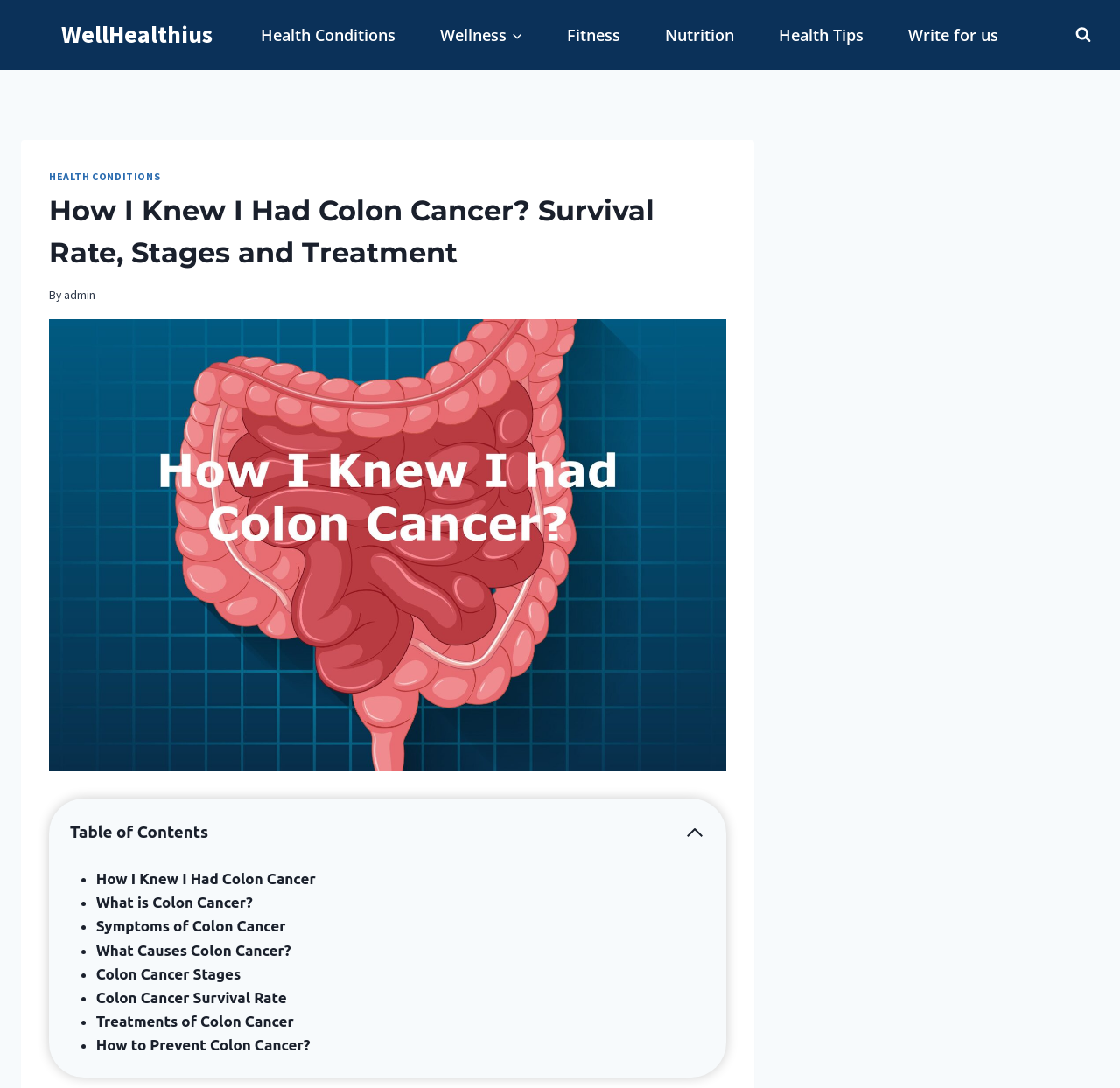Please find the main title text of this webpage.

How I Knew I Had Colon Cancer? Survival Rate, Stages and Treatment